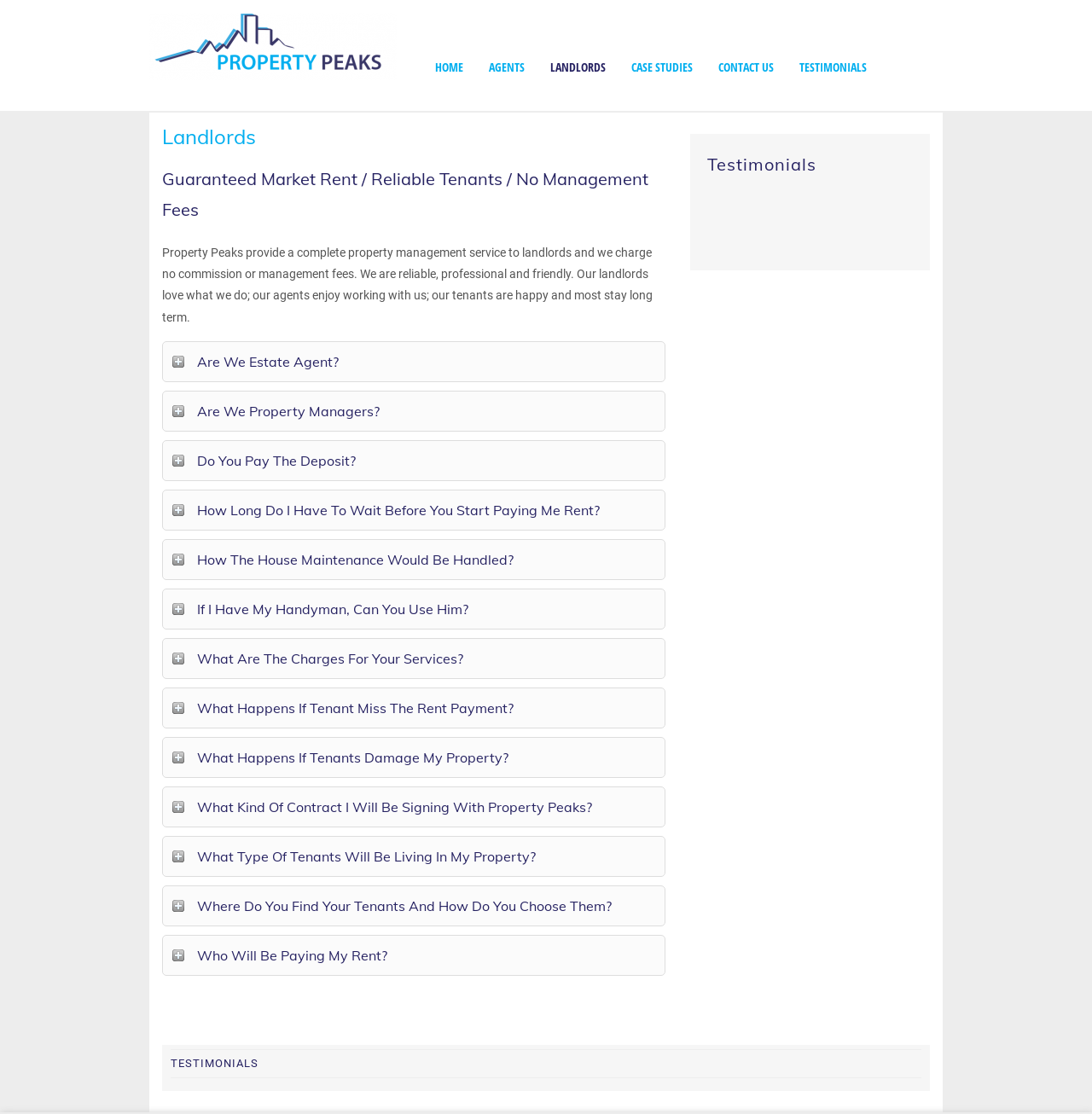Provide a short, one-word or phrase answer to the question below:
What happens if tenants damage the property?

Not specified